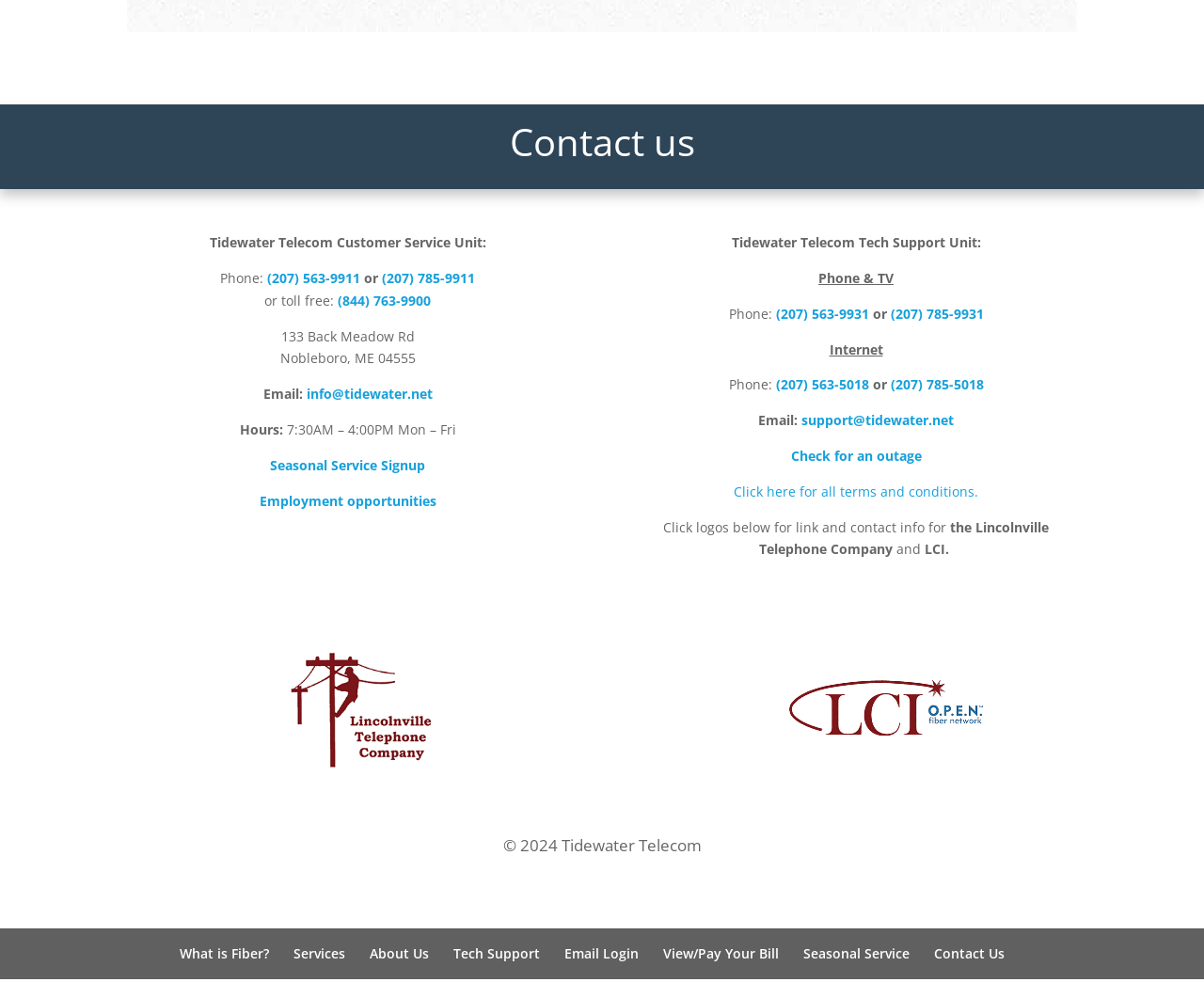Could you determine the bounding box coordinates of the clickable element to complete the instruction: "View terms and conditions"? Provide the coordinates as four float numbers between 0 and 1, i.e., [left, top, right, bottom].

[0.609, 0.483, 0.813, 0.501]